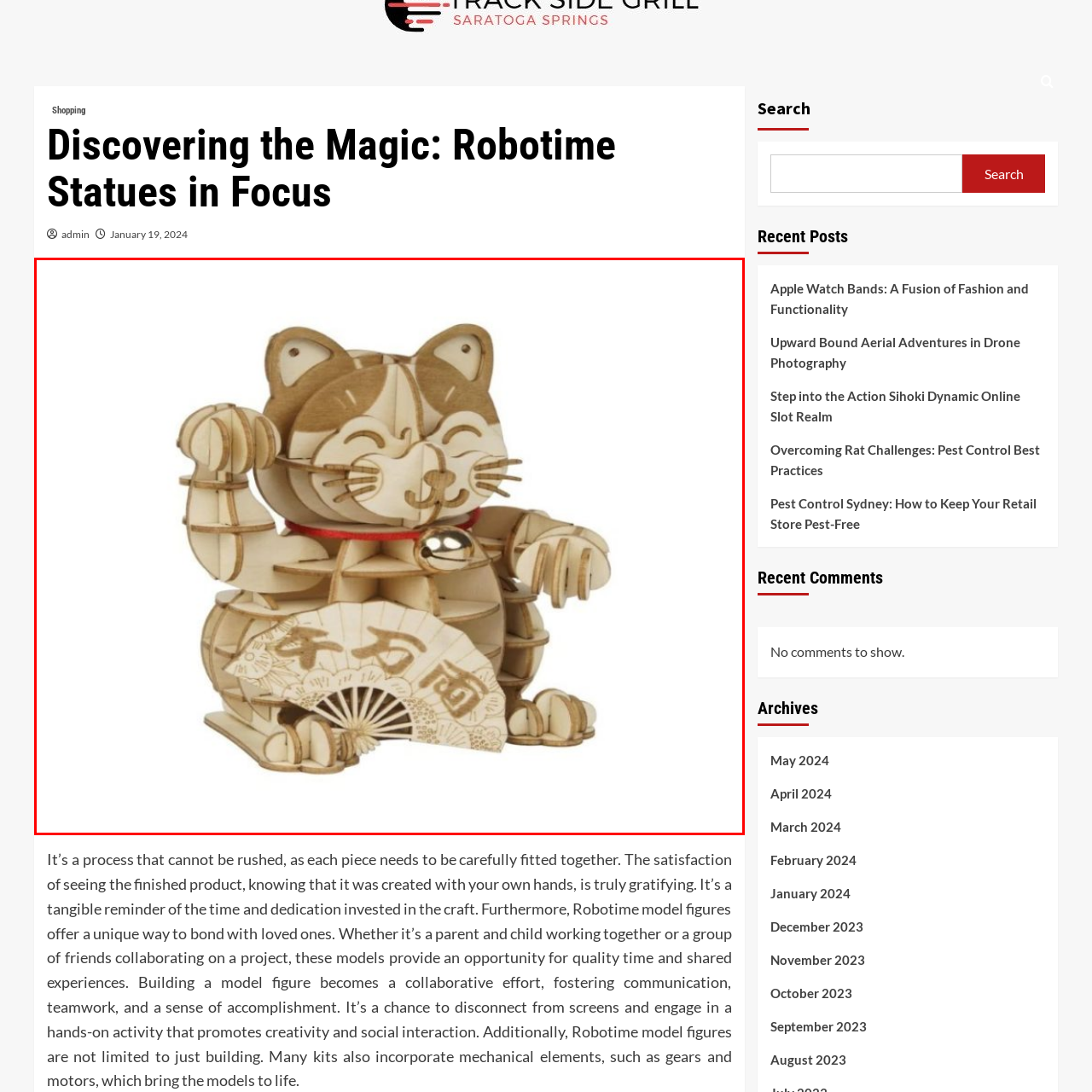What is hanging around the cat's neck?
Focus on the image inside the red bounding box and offer a thorough and detailed answer to the question.

The caption describes the cat as having a small bell hanging around its neck, which is a common feature of Maneki-neko figurines and adds to their charm and cultural significance.